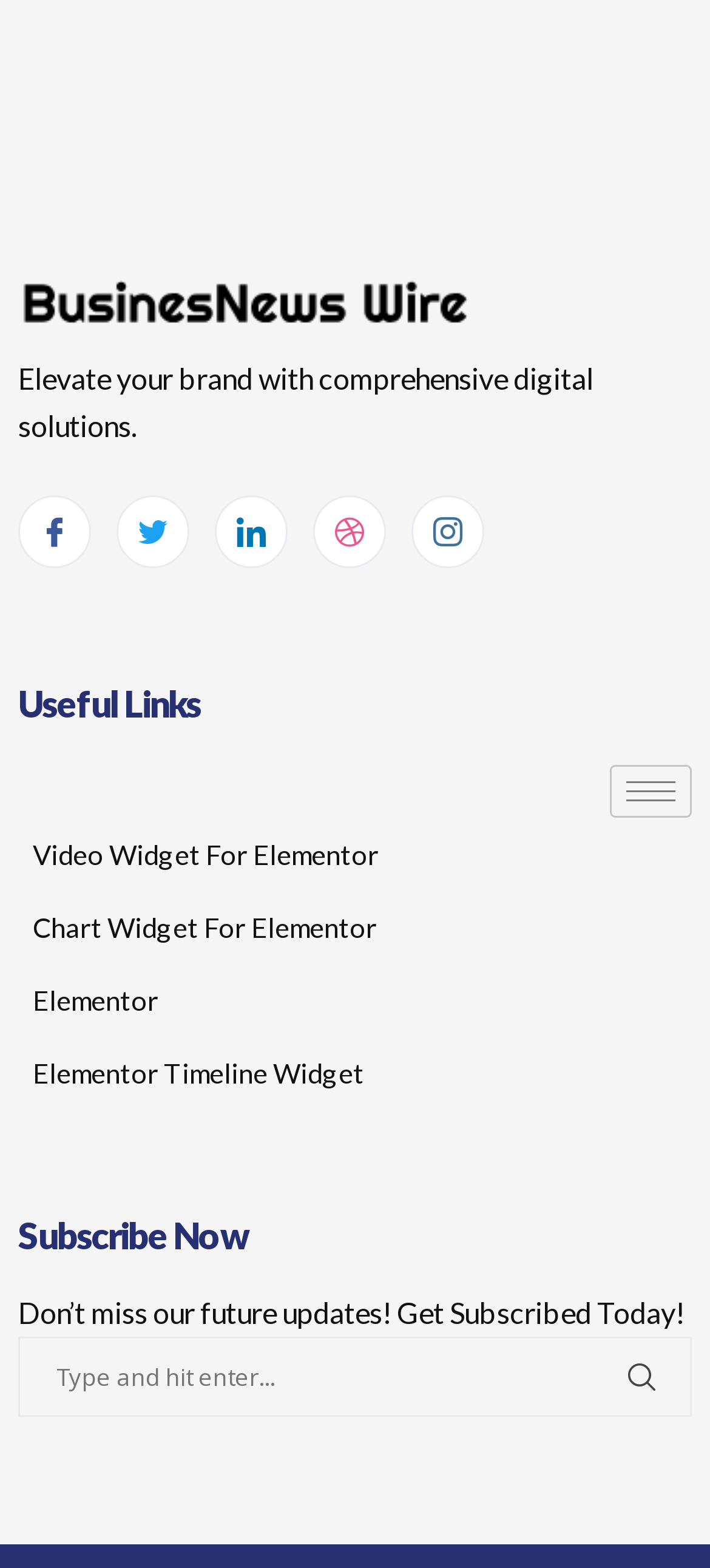How many widgets are mentioned on the page?
Look at the screenshot and respond with a single word or phrase.

3